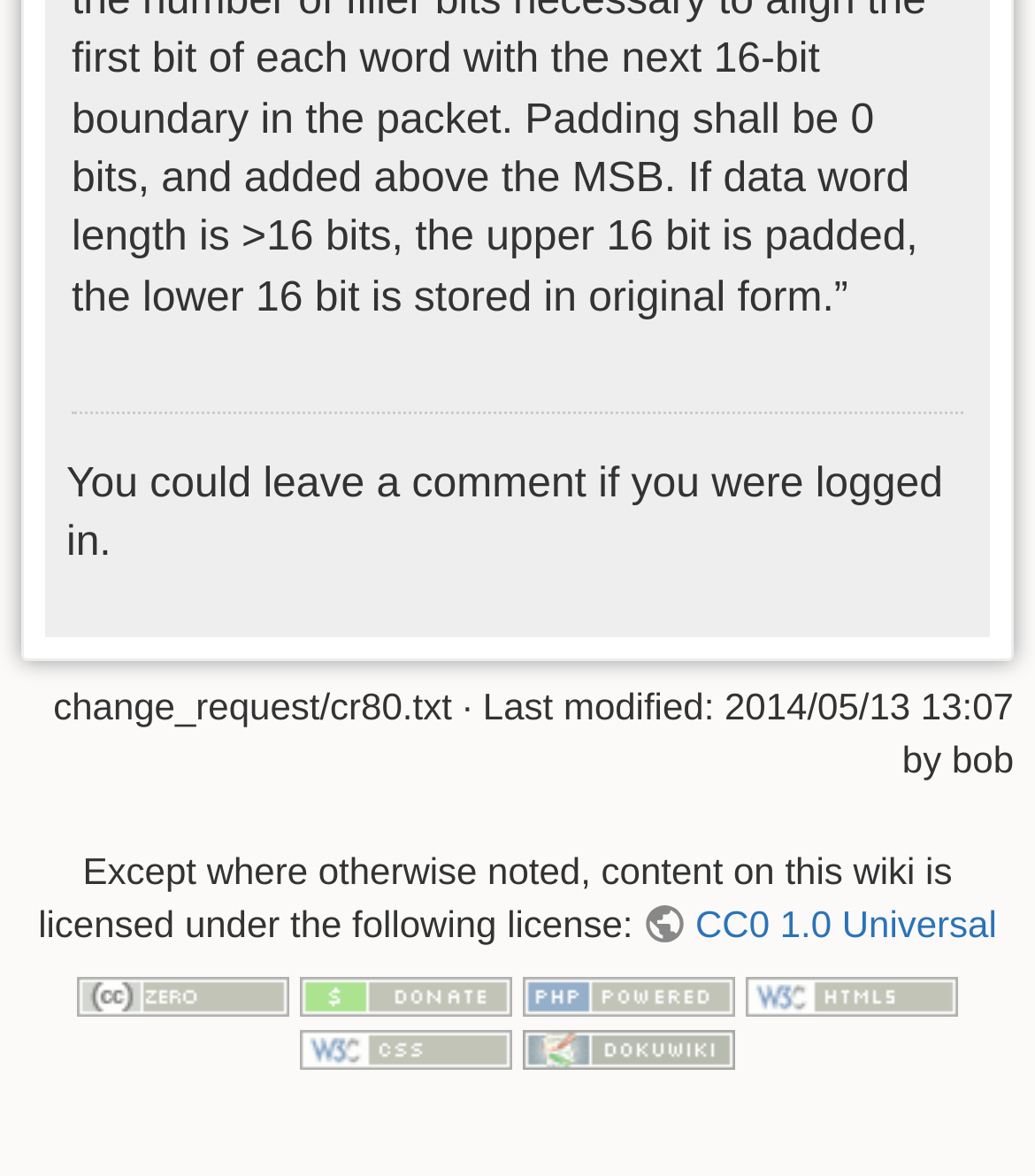Is the HTML of this page valid?
Refer to the image and provide a one-word or short phrase answer.

Yes